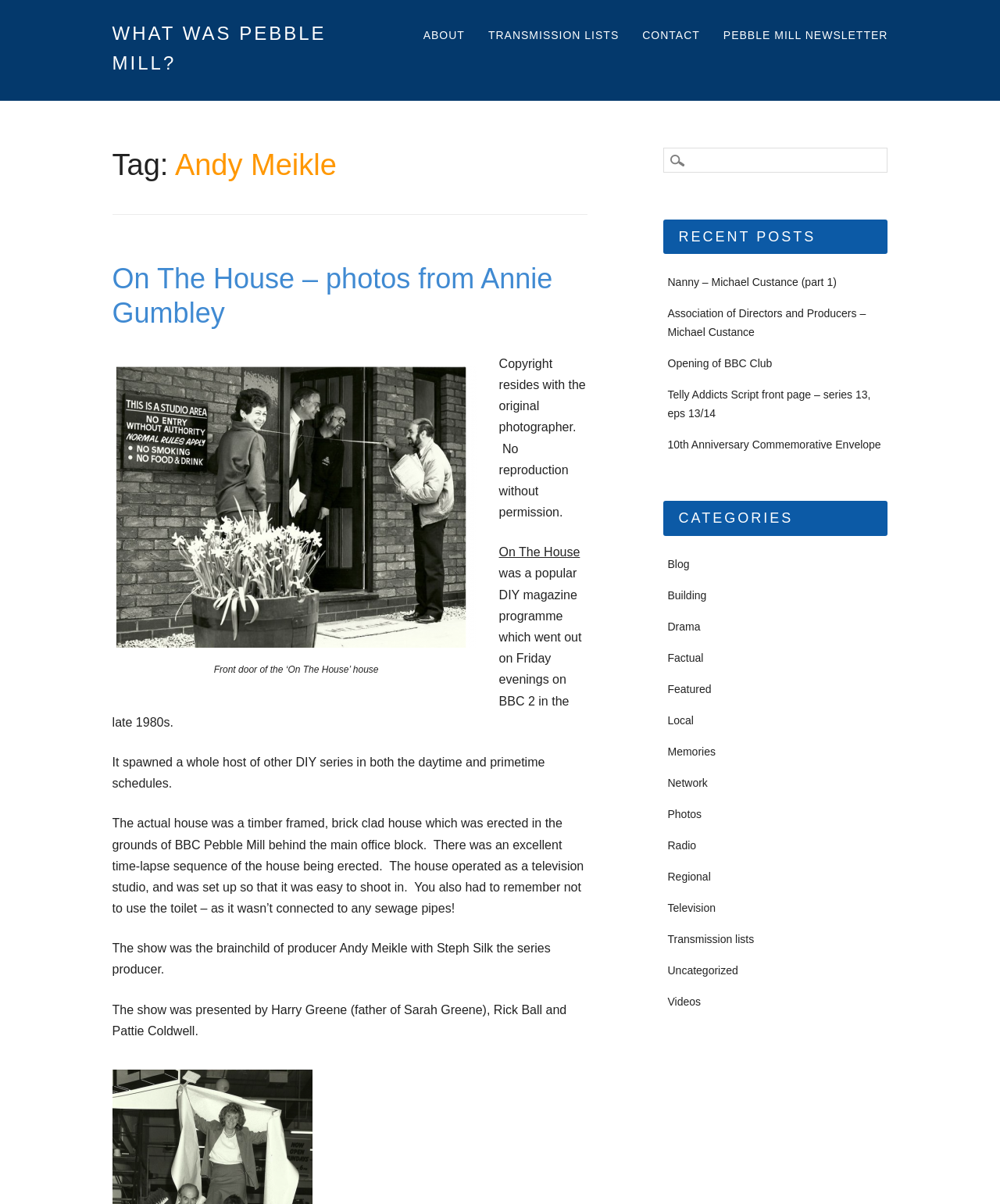Identify the bounding box for the UI element specified in this description: "Blog". The coordinates must be four float numbers between 0 and 1, formatted as [left, top, right, bottom].

[0.668, 0.463, 0.689, 0.474]